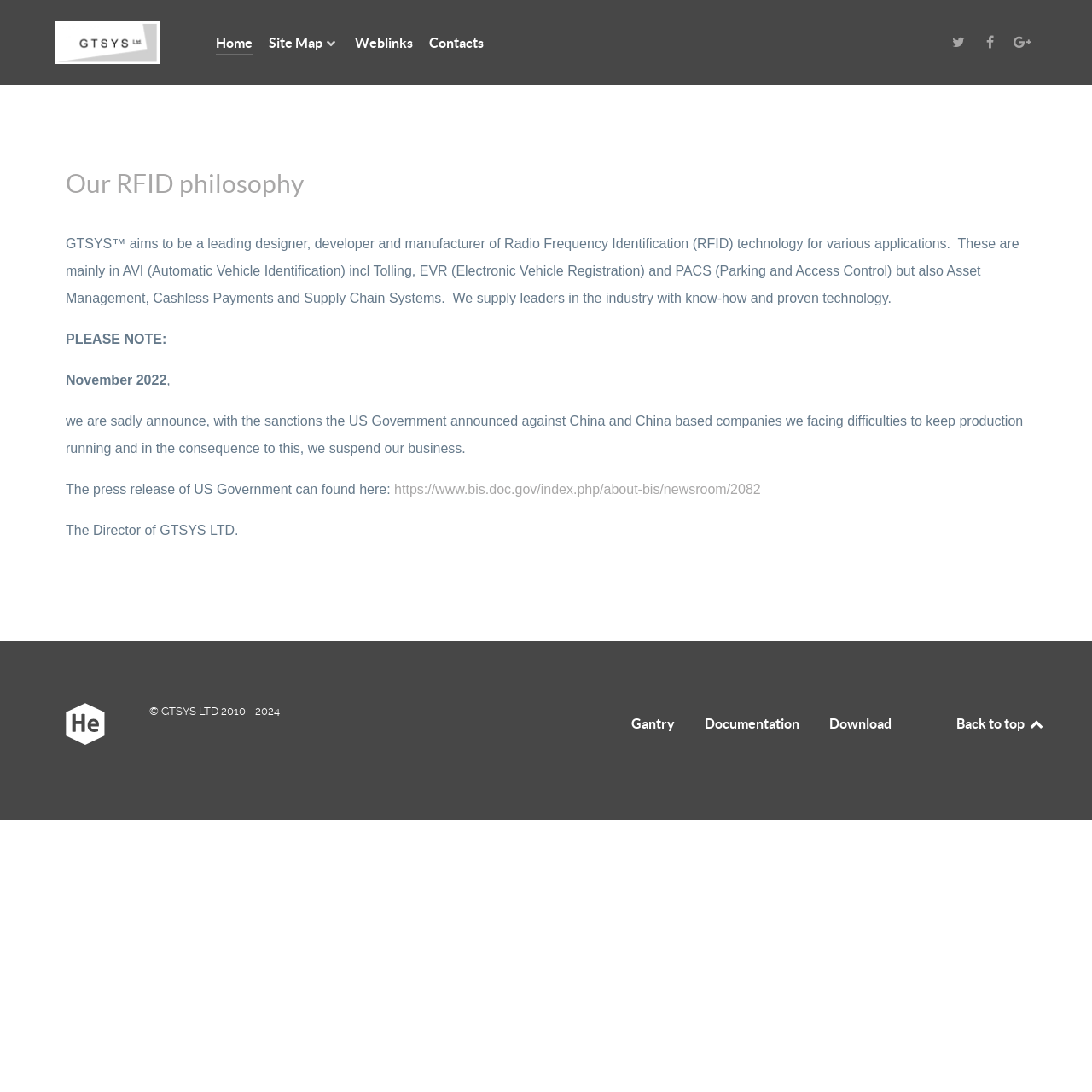Identify the bounding box coordinates of the section that should be clicked to achieve the task described: "Read about Our RFID philosophy".

[0.06, 0.155, 0.278, 0.181]